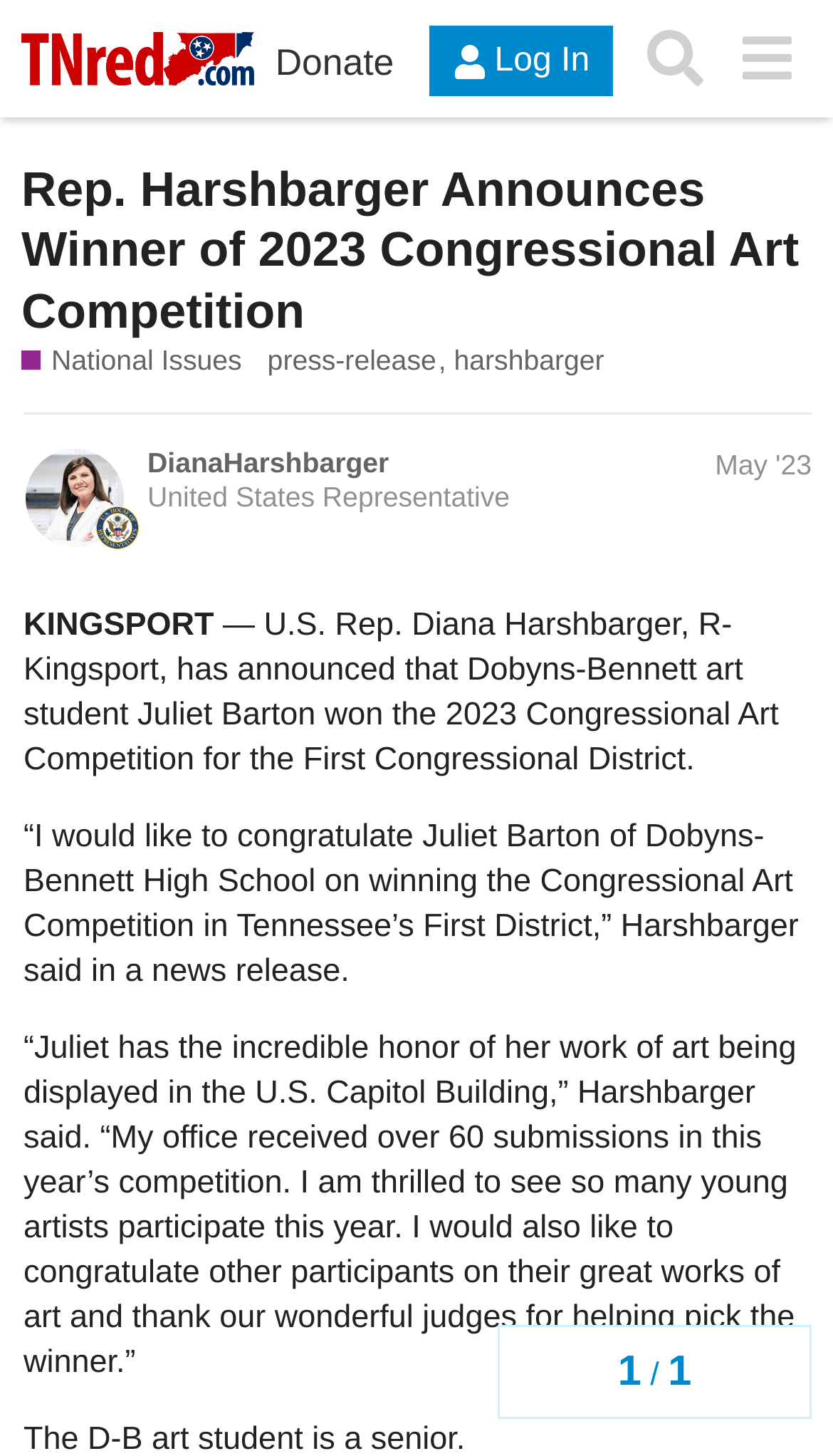Identify the bounding box coordinates for the UI element described as: "Sigma Battle Royale". The coordinates should be provided as four floats between 0 and 1: [left, top, right, bottom].

None